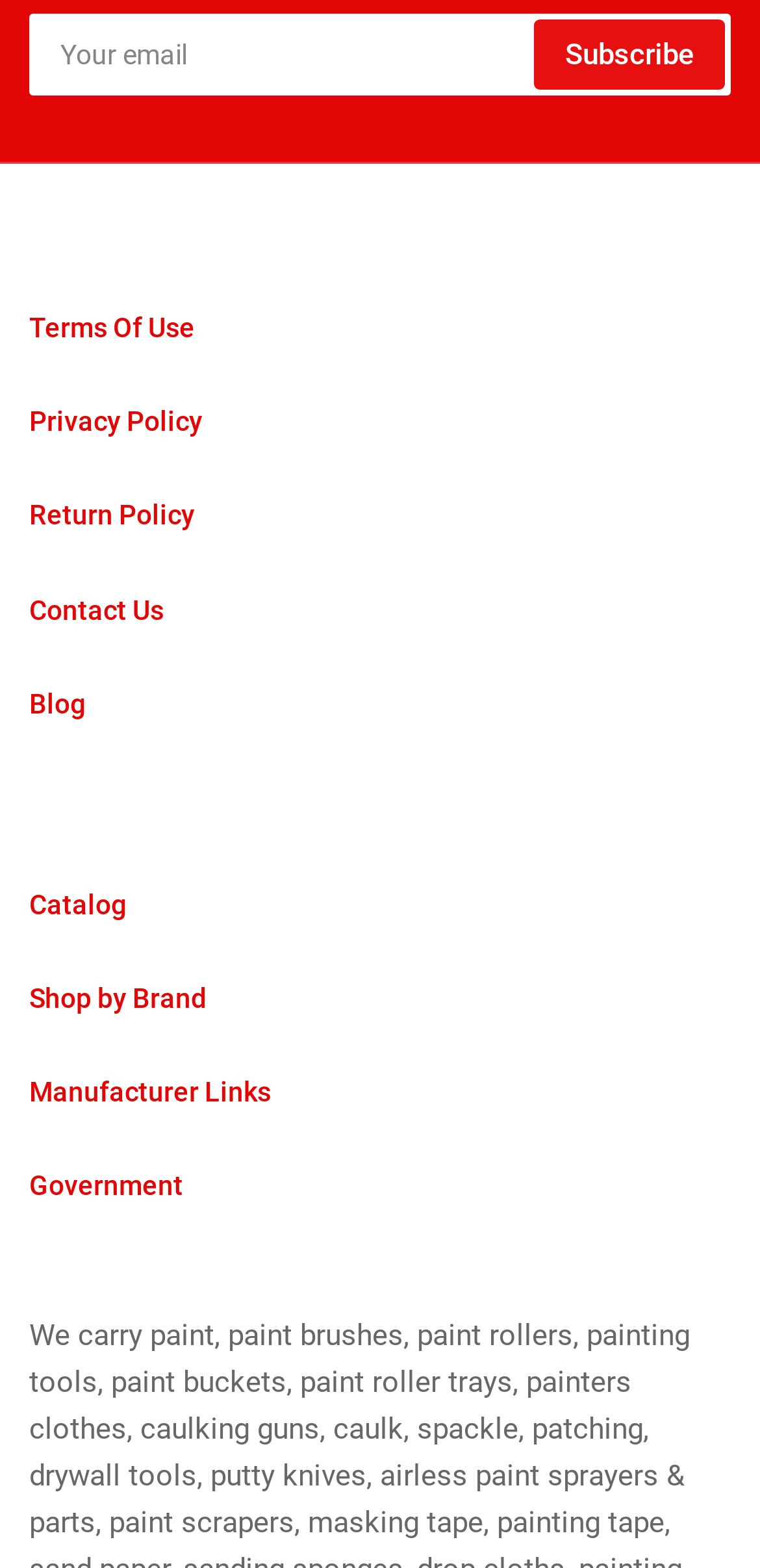Please identify the bounding box coordinates of the clickable region that I should interact with to perform the following instruction: "Read the terms of use". The coordinates should be expressed as four float numbers between 0 and 1, i.e., [left, top, right, bottom].

[0.038, 0.199, 0.256, 0.219]